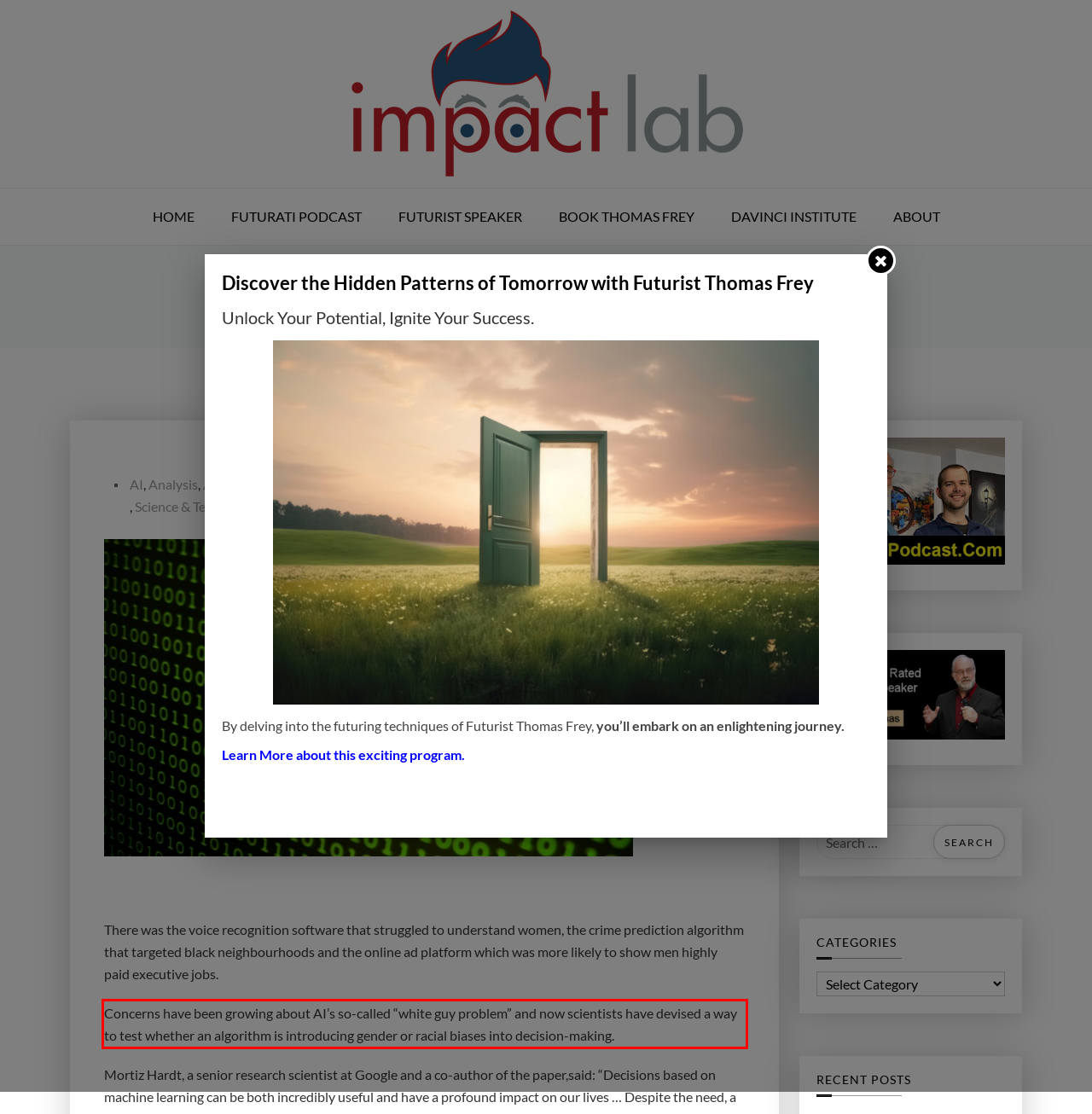You are given a screenshot of a webpage with a UI element highlighted by a red bounding box. Please perform OCR on the text content within this red bounding box.

Concerns have been growing about AI’s so-called “white guy problem” and now scientists have devised a way to test whether an algorithm is introducing gender or racial biases into decision-making.